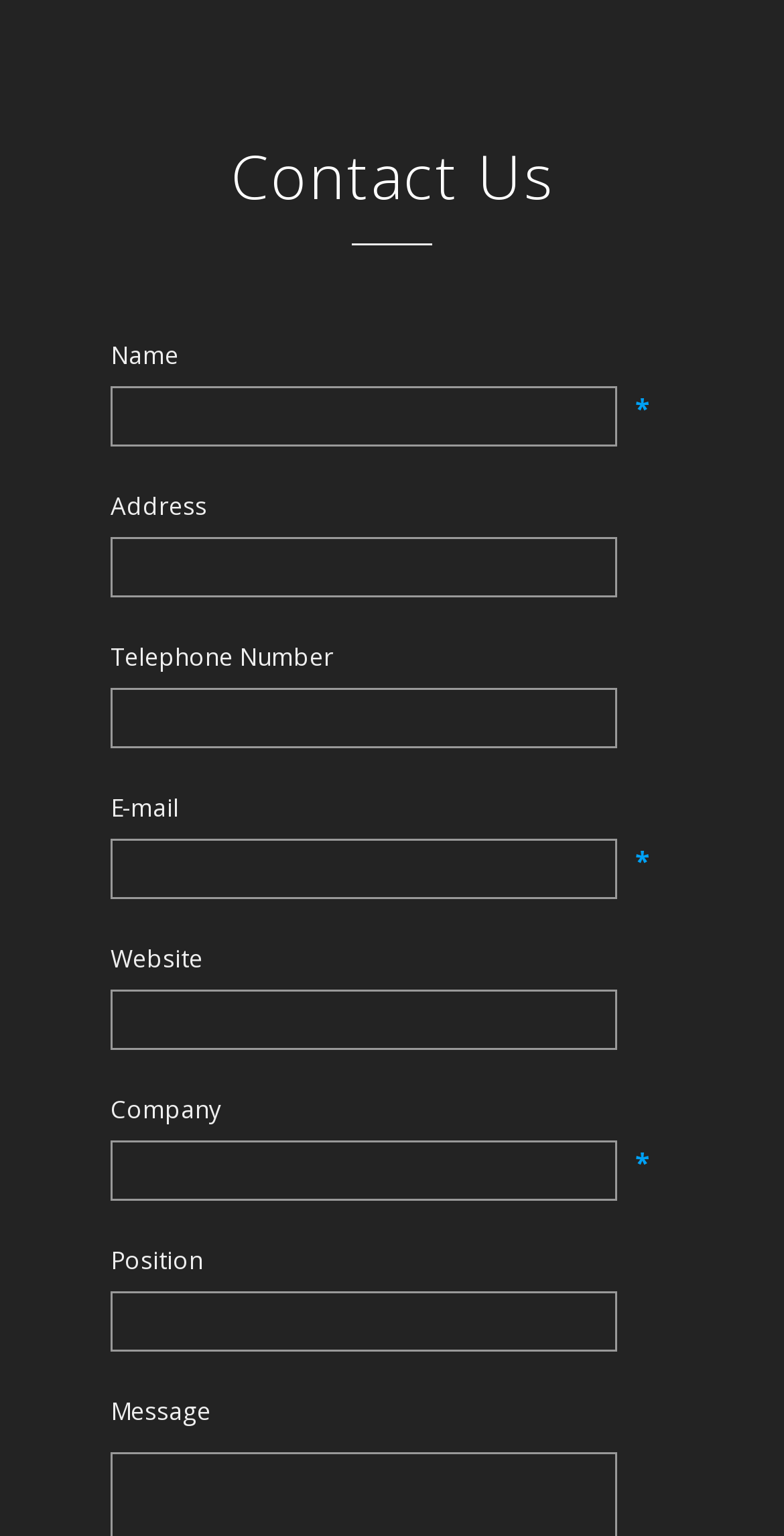Provide a one-word or short-phrase answer to the question:
What is the last input field for?

Message